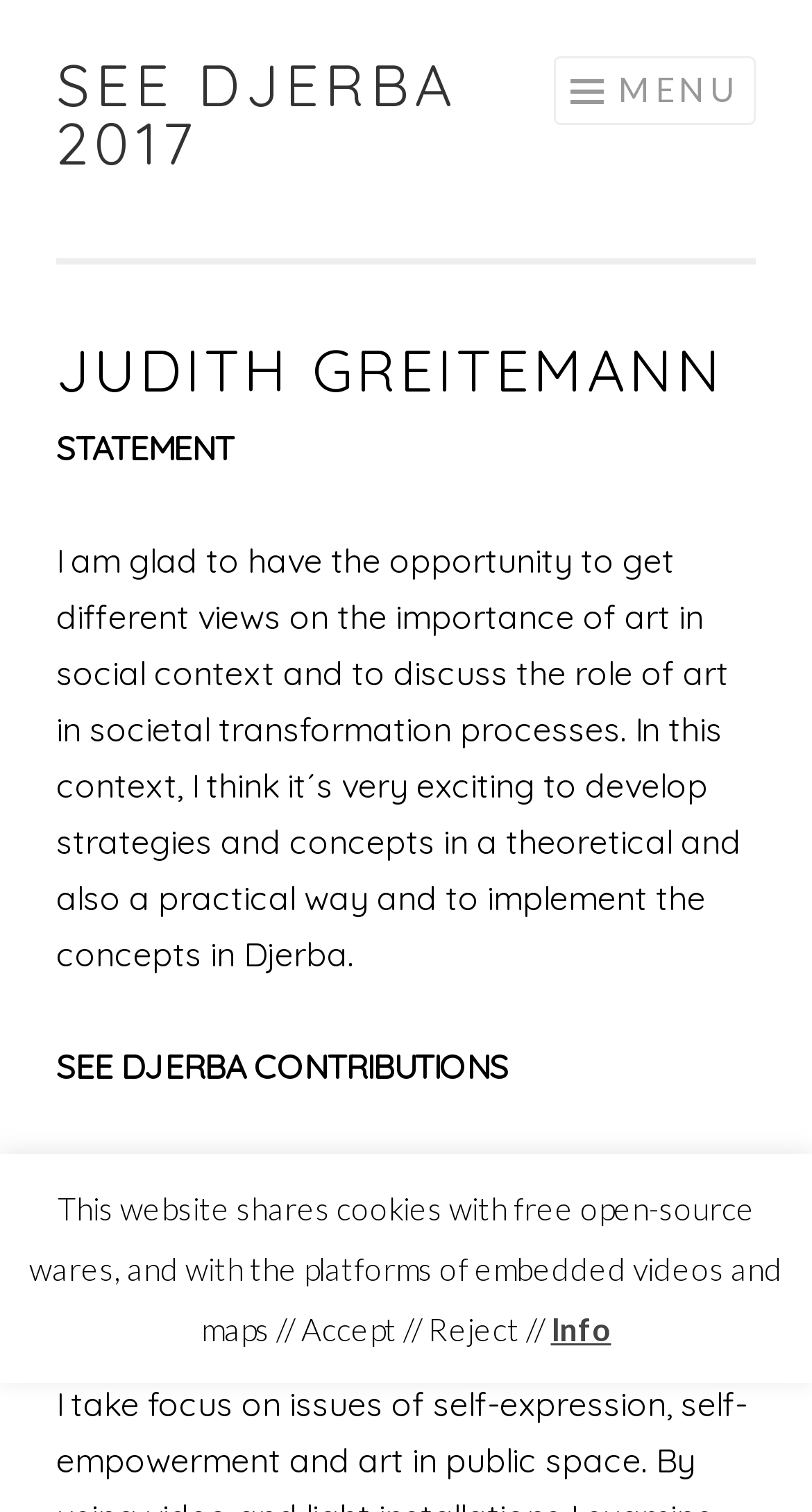Please answer the following query using a single word or phrase: 
How many contributions are listed?

1